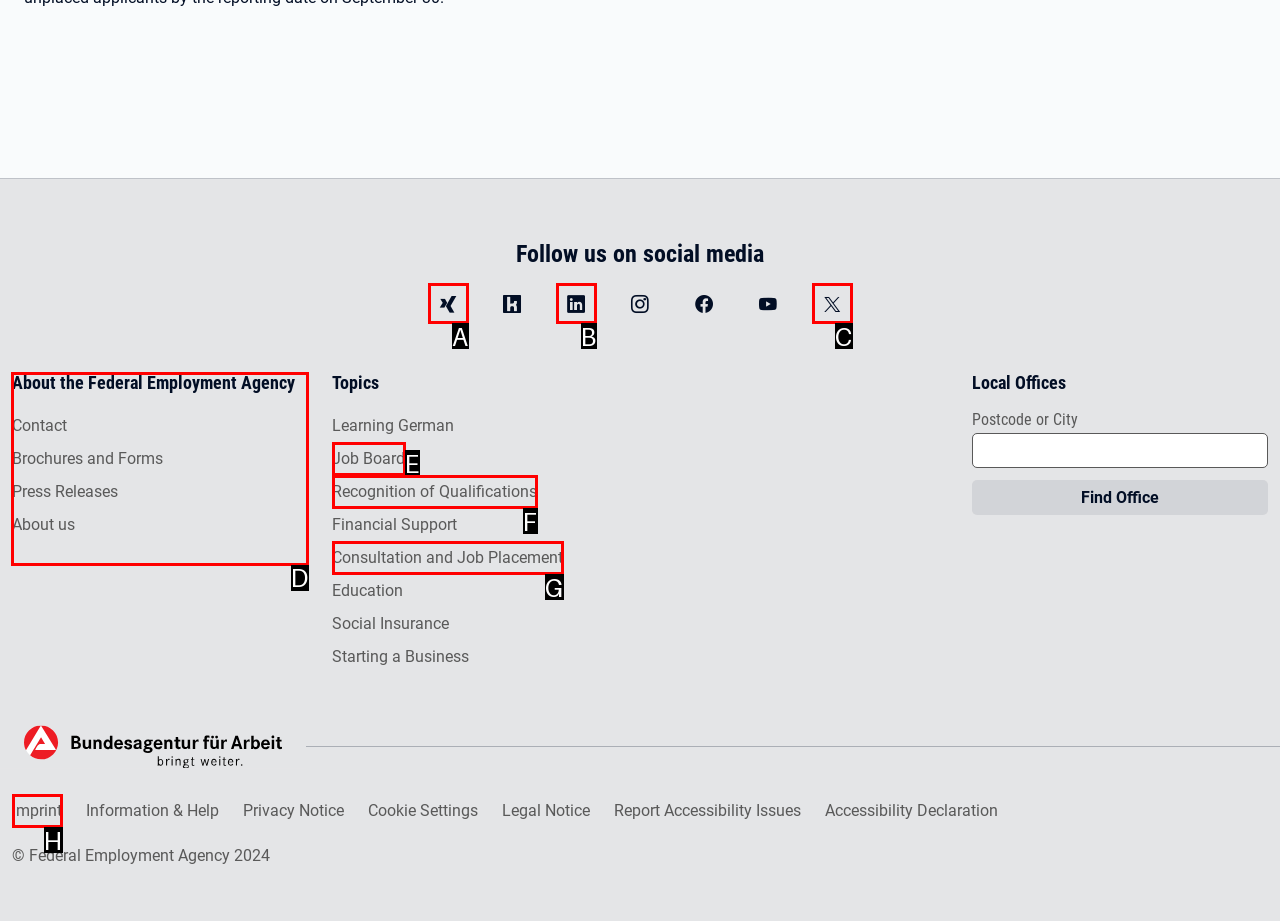Select the correct option from the given choices to perform this task: Get information about the Federal Employment Agency. Provide the letter of that option.

D